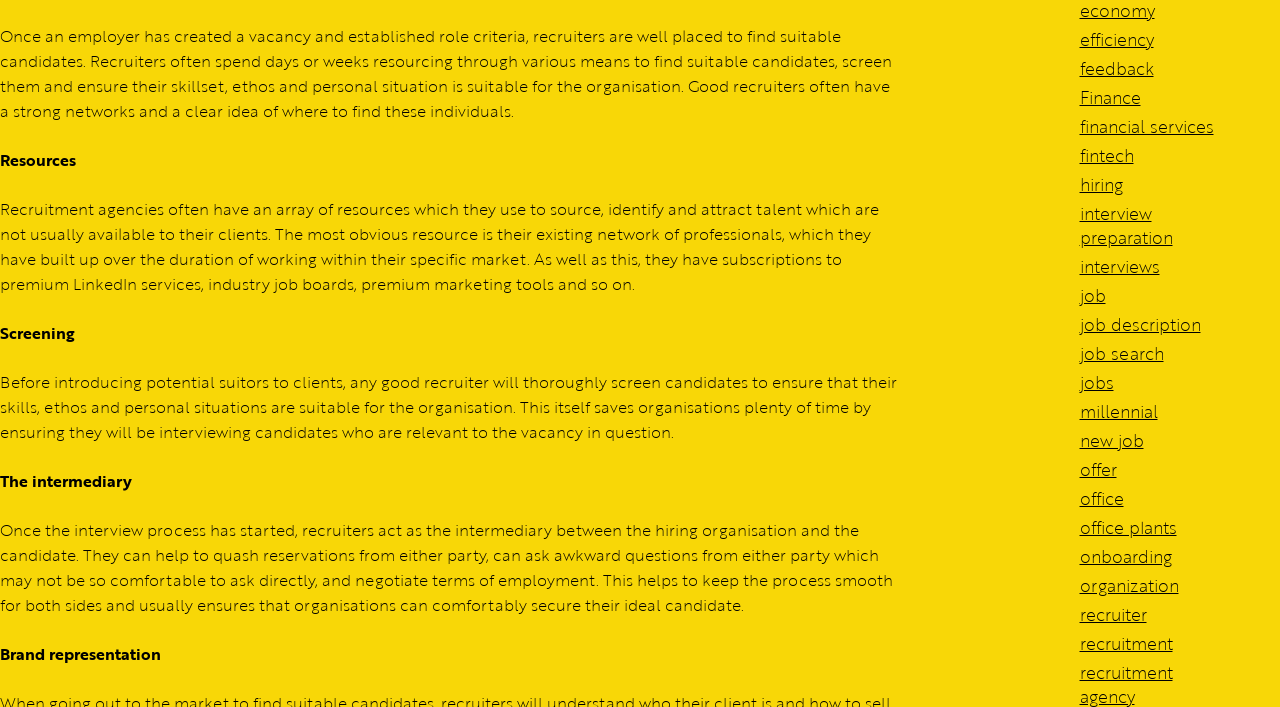Please determine the bounding box coordinates of the element's region to click in order to carry out the following instruction: "Click on the 'efficiency' link". The coordinates should be four float numbers between 0 and 1, i.e., [left, top, right, bottom].

[0.843, 0.037, 0.901, 0.073]